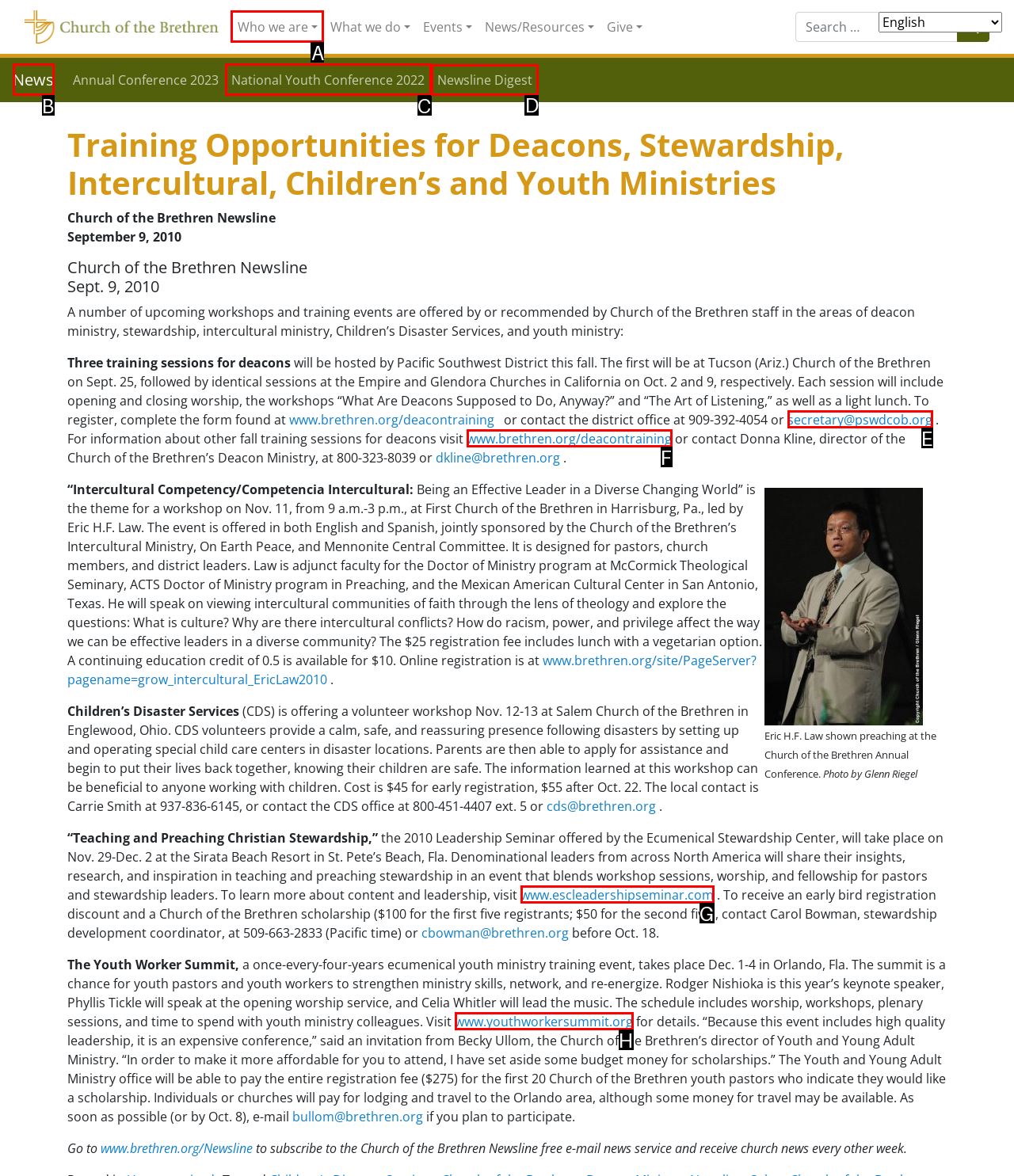Select the appropriate HTML element that needs to be clicked to finish the task: Click on LOGIN
Reply with the letter of the chosen option.

None